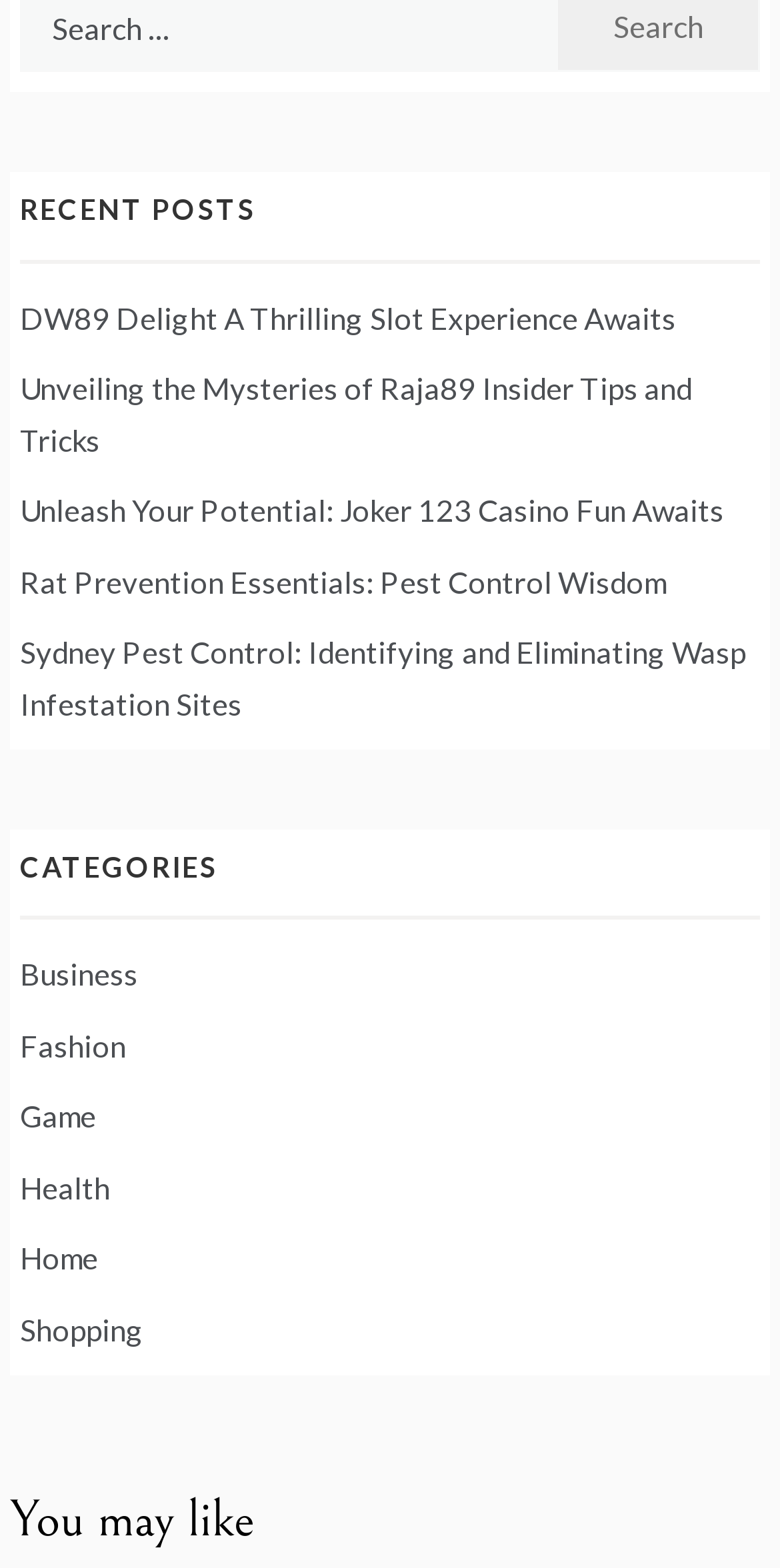Kindly provide the bounding box coordinates of the section you need to click on to fulfill the given instruction: "Read the latest post about Delight A Thrilling Slot Experience".

[0.026, 0.191, 0.867, 0.214]